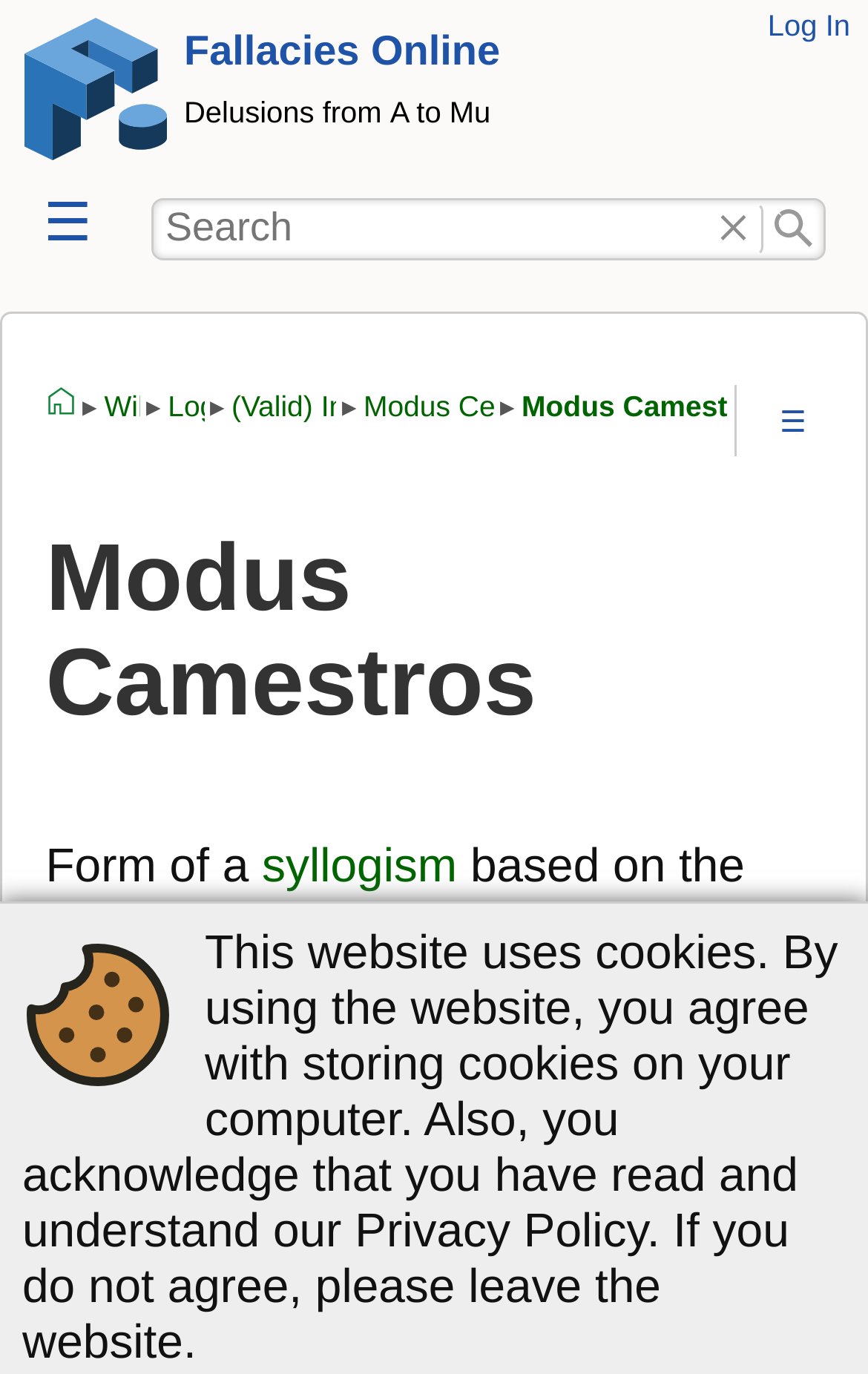What are the three terms mentioned in the webpage?
Answer with a single word or phrase by referring to the visual content.

Major term, middle term, minor term